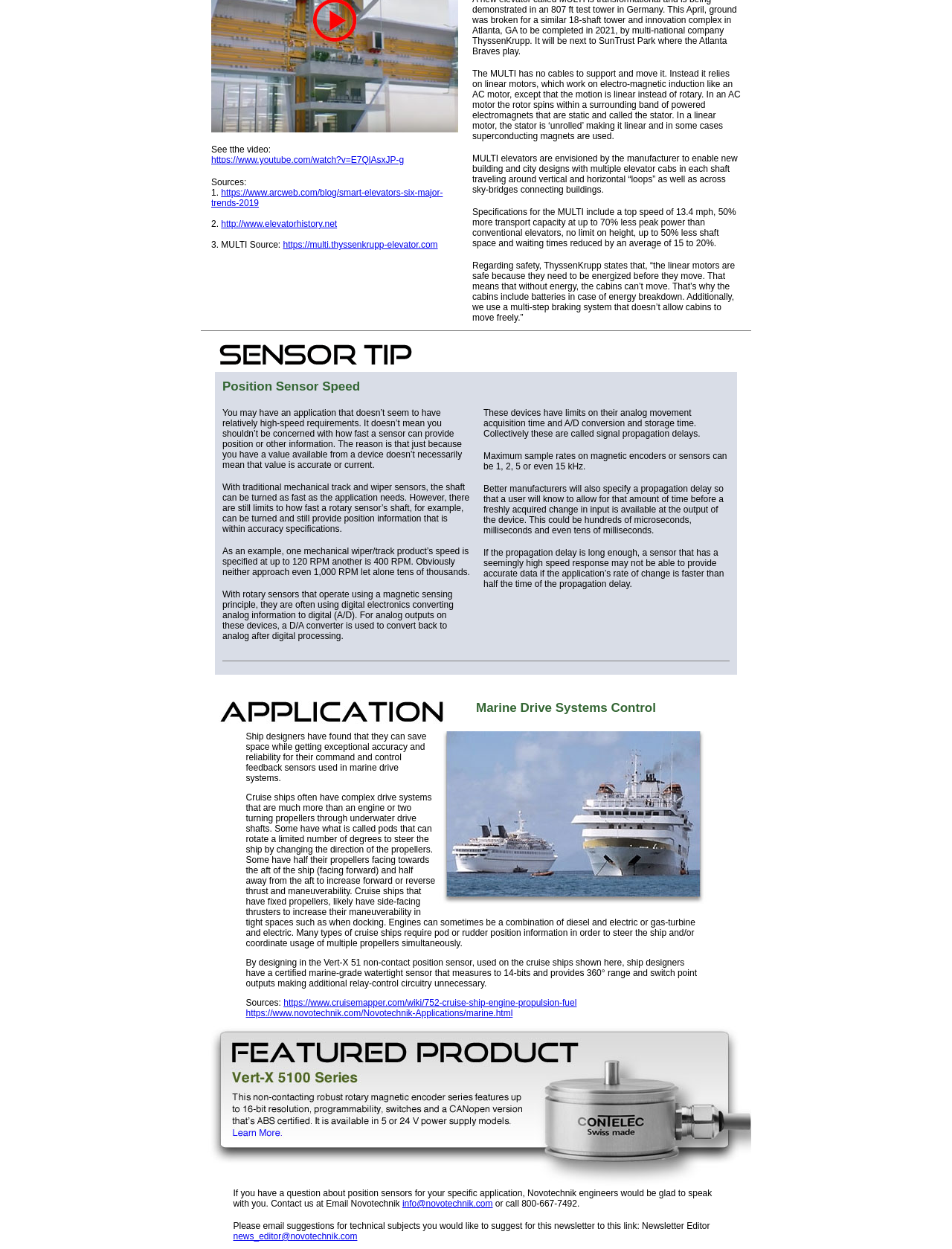Identify the bounding box coordinates of the HTML element based on this description: "aria-label="Search" name="s" placeholder="Search"".

None